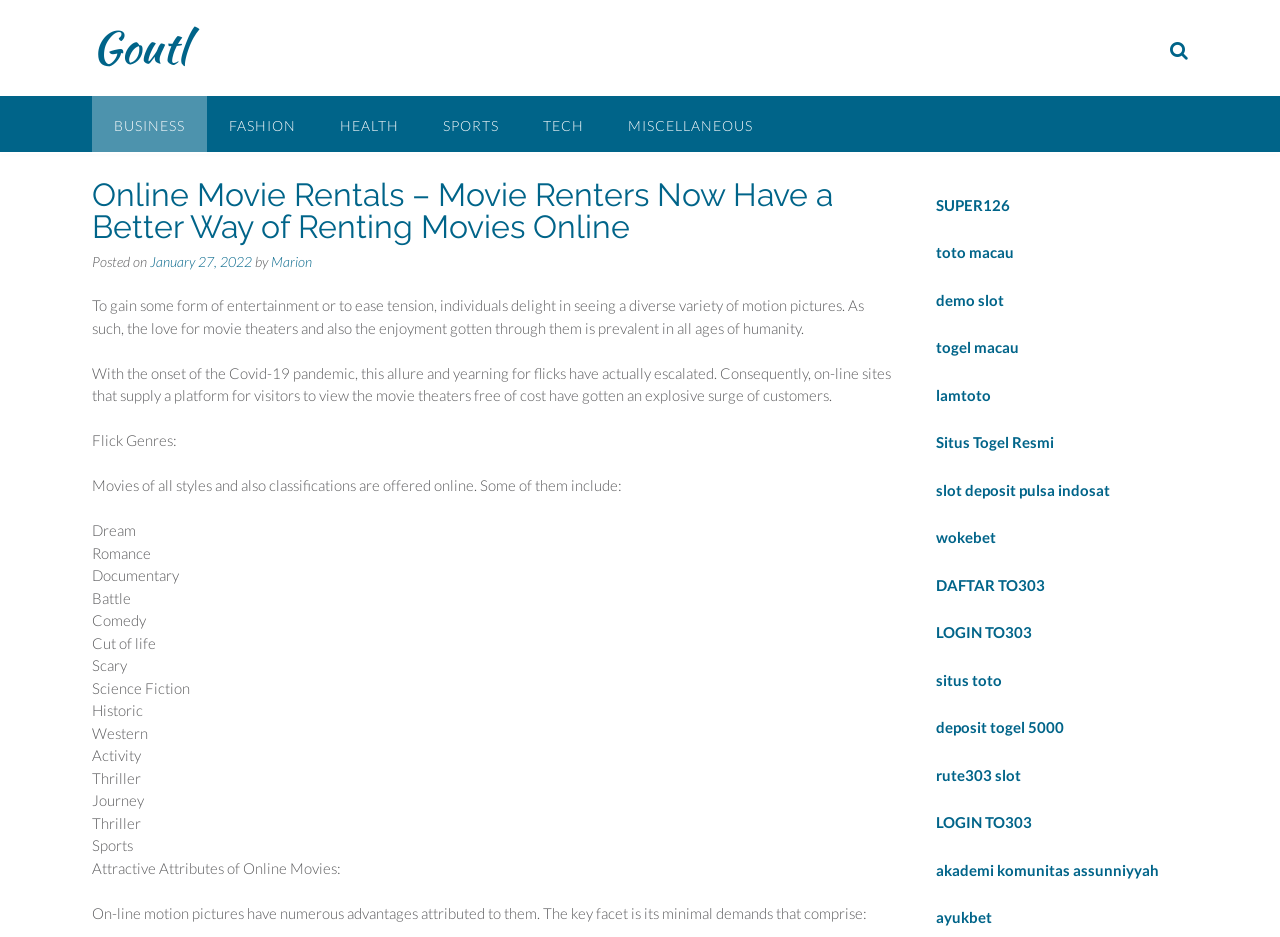Answer the question in one word or a short phrase:
How many movie genres are listed on the webpage?

15